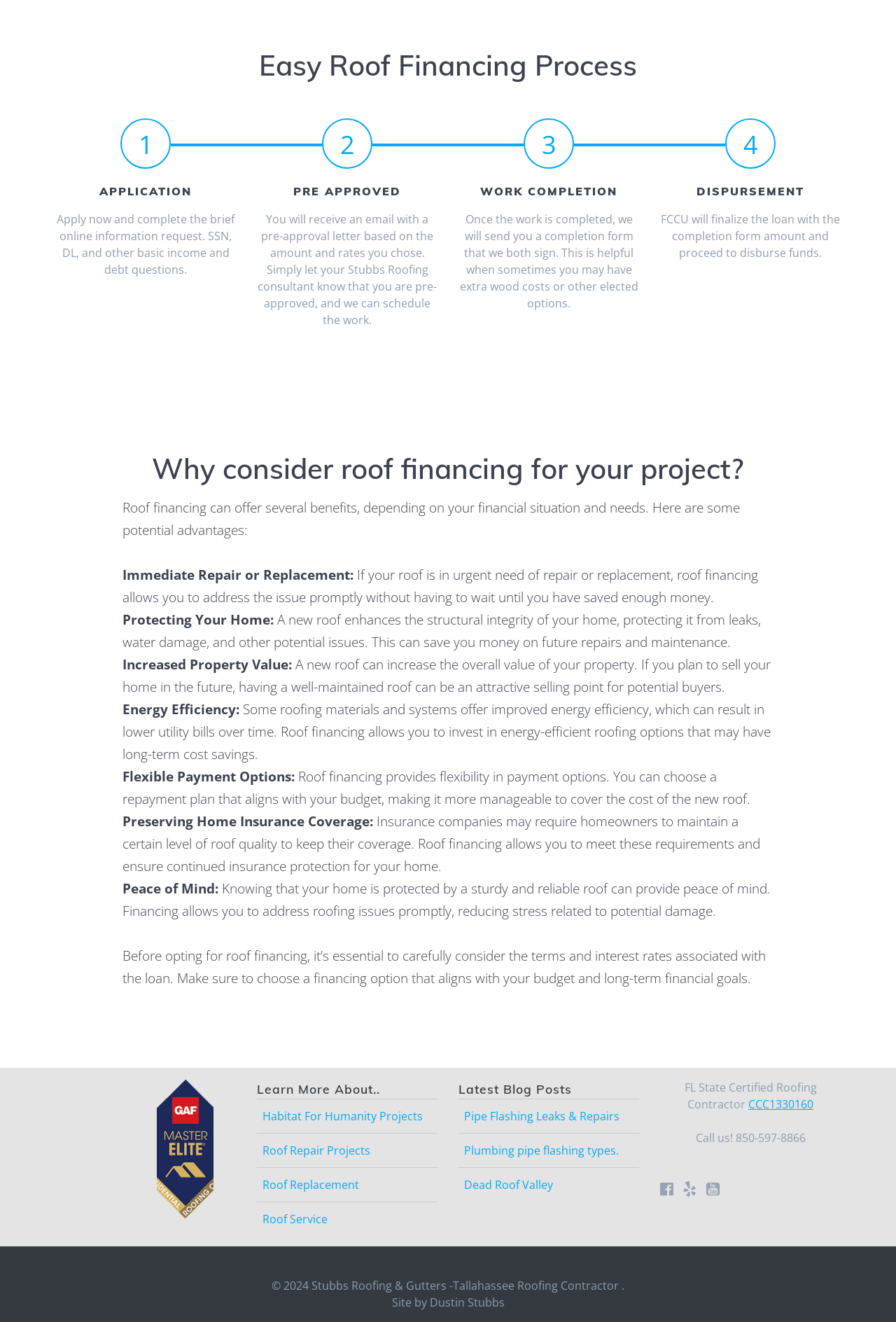Please find the bounding box coordinates of the clickable region needed to complete the following instruction: "Click the 'Apply now' link". The bounding box coordinates must consist of four float numbers between 0 and 1, i.e., [left, top, right, bottom].

[0.063, 0.16, 0.262, 0.21]